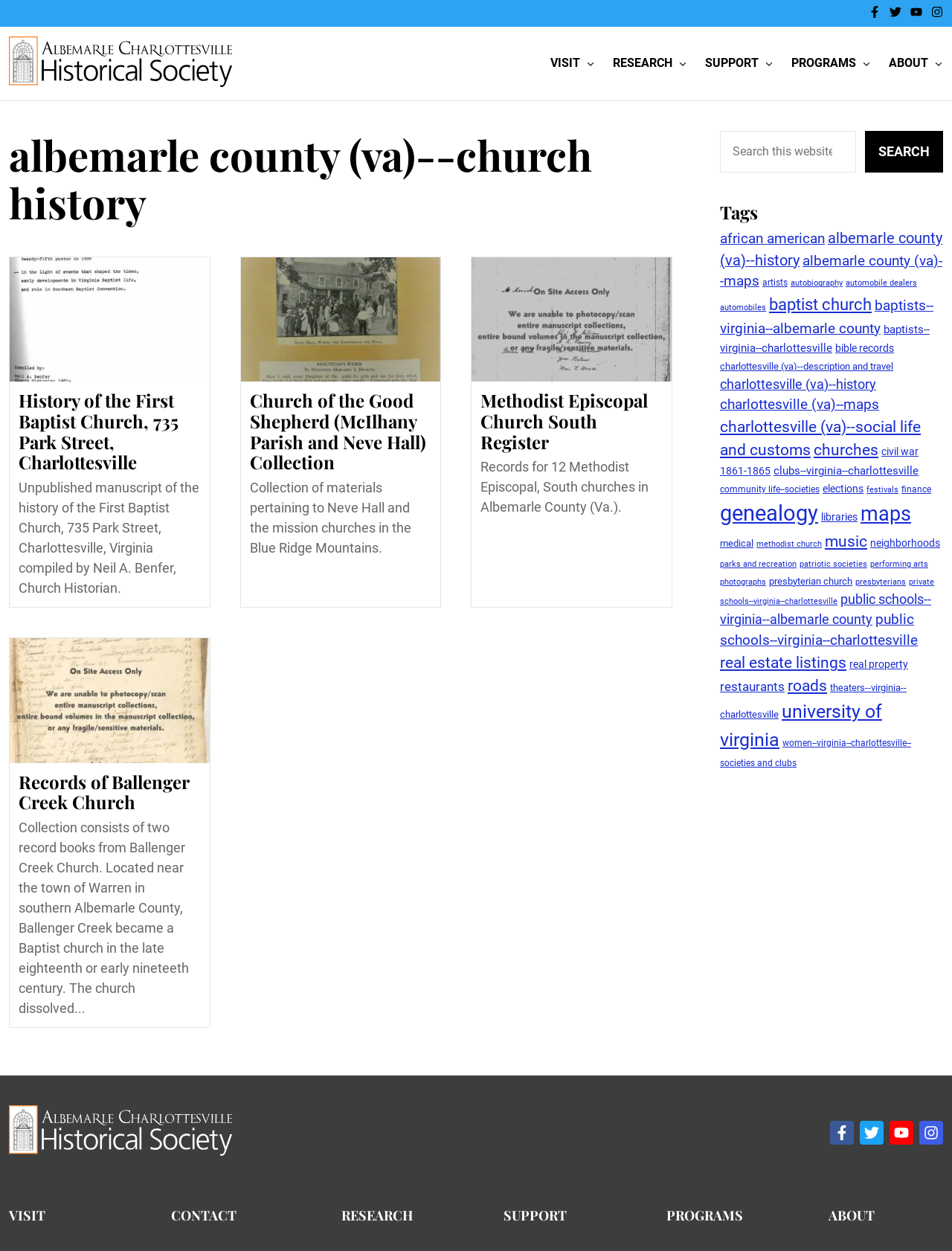Analyze the image and give a detailed response to the question:
What is the topic of the first article?

I found the answer by looking at the main content area, where the first article is displayed. The heading of the article is 'History of the First Baptist Church, 735 Park Street, Charlottesville'.